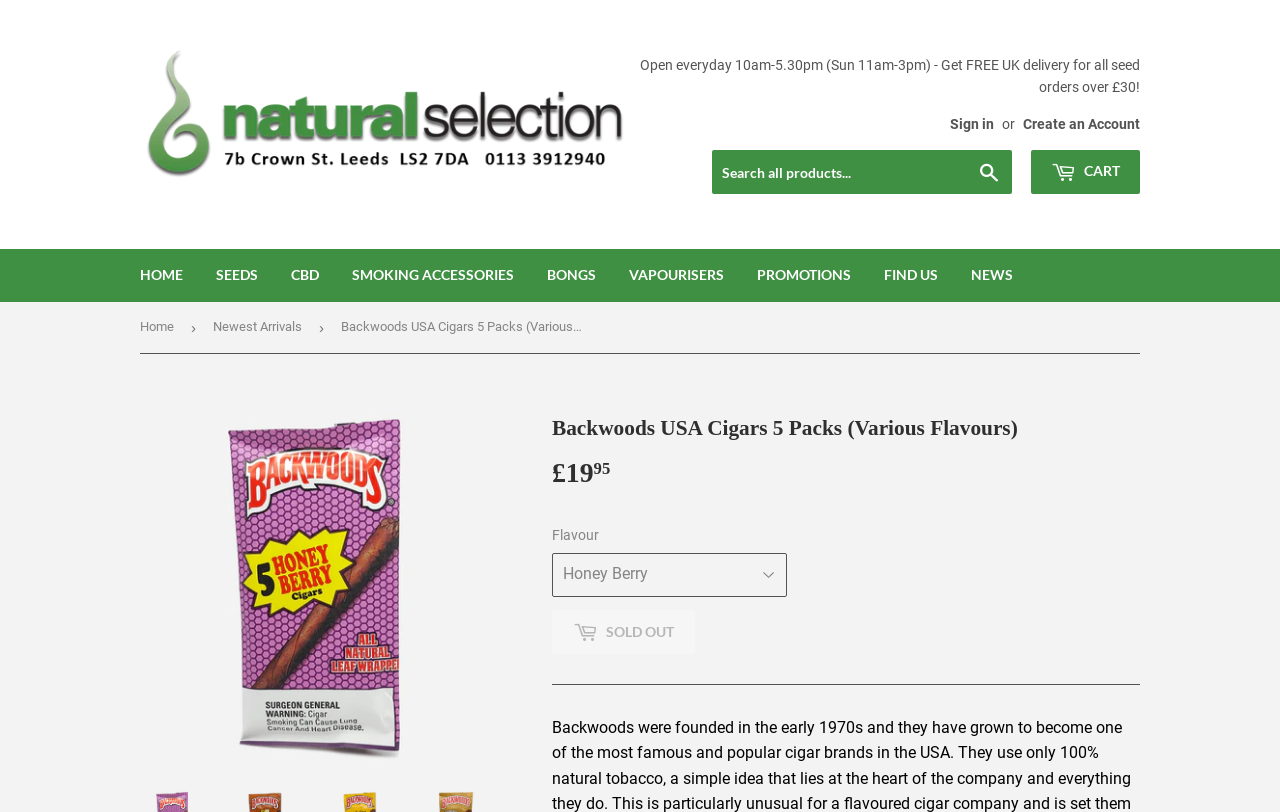Deliver a detailed narrative of the webpage's visual and textual elements.

The webpage appears to be an e-commerce page for a specific product, Backwoods USA Cigars 5 Packs, on the Natural Selection Leeds website. At the top left, there is a logo image of Natural Selection Leeds, accompanied by a link to the website's homepage. Below the logo, there is a notice stating the store's operating hours and a promotion for free UK delivery on seed orders over £30.

On the top right, there are links to sign in, create an account, and a search bar with a search button. Next to the search bar, there is a link to the shopping cart. 

The main navigation menu is located below the top section, with links to various categories such as HOME, SEEDS, CBD, and more. 

Below the navigation menu, there is a breadcrumb navigation section, indicating the current page's location in the website's hierarchy. The current page is "Backwoods USA Cigars 5 Packs (Various Flavours)" under the "Newest Arrivals" category.

The product image is displayed prominently on the left side of the page, taking up most of the vertical space. To the right of the image, there is a heading with the product name, followed by the price, £19.95. 

Below the product information, there is a horizontal separator, followed by a dropdown menu to select the flavour of the cigars. A "SOLD OUT" button is displayed below the flavour selection, but it is disabled. Another horizontal separator is located below the button.

Overall, the webpage is focused on presenting the product information and providing easy navigation to other parts of the website.